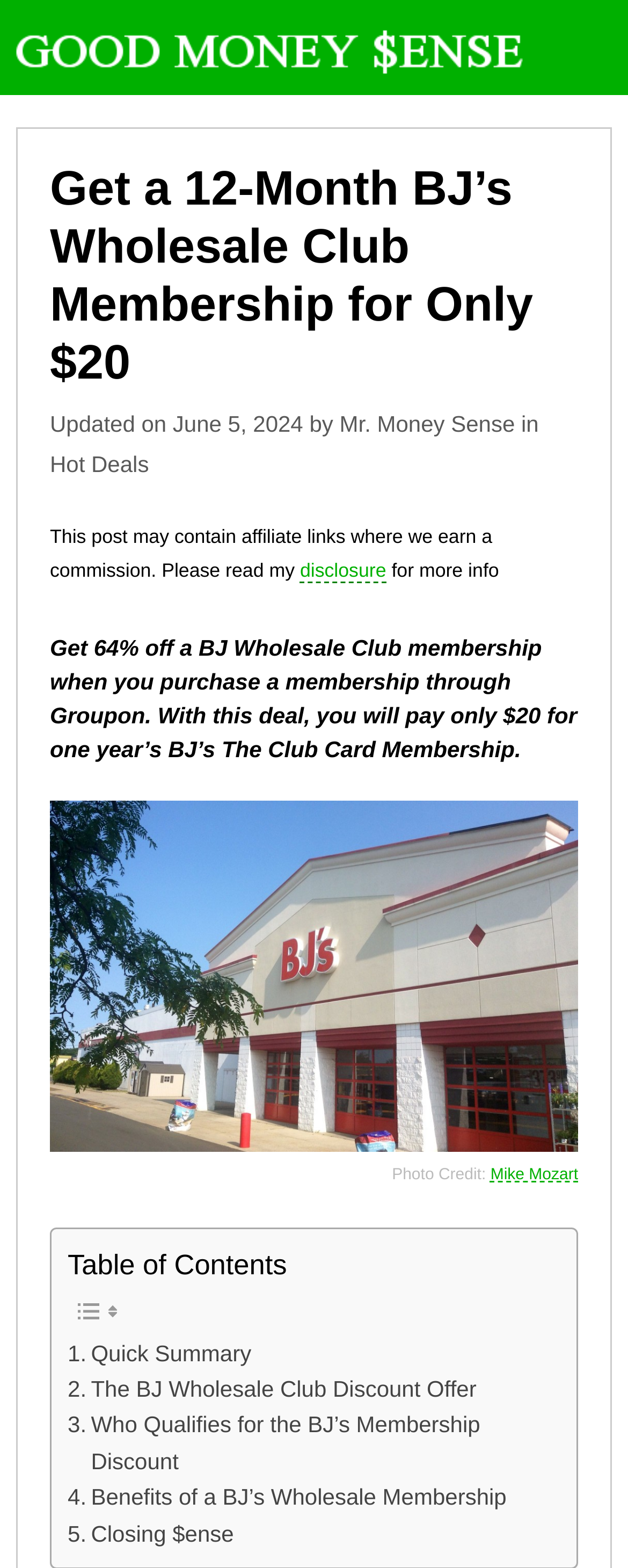Please provide a one-word or phrase answer to the question: 
What is the discounted price of a BJ's Wholesale Club membership?

$20